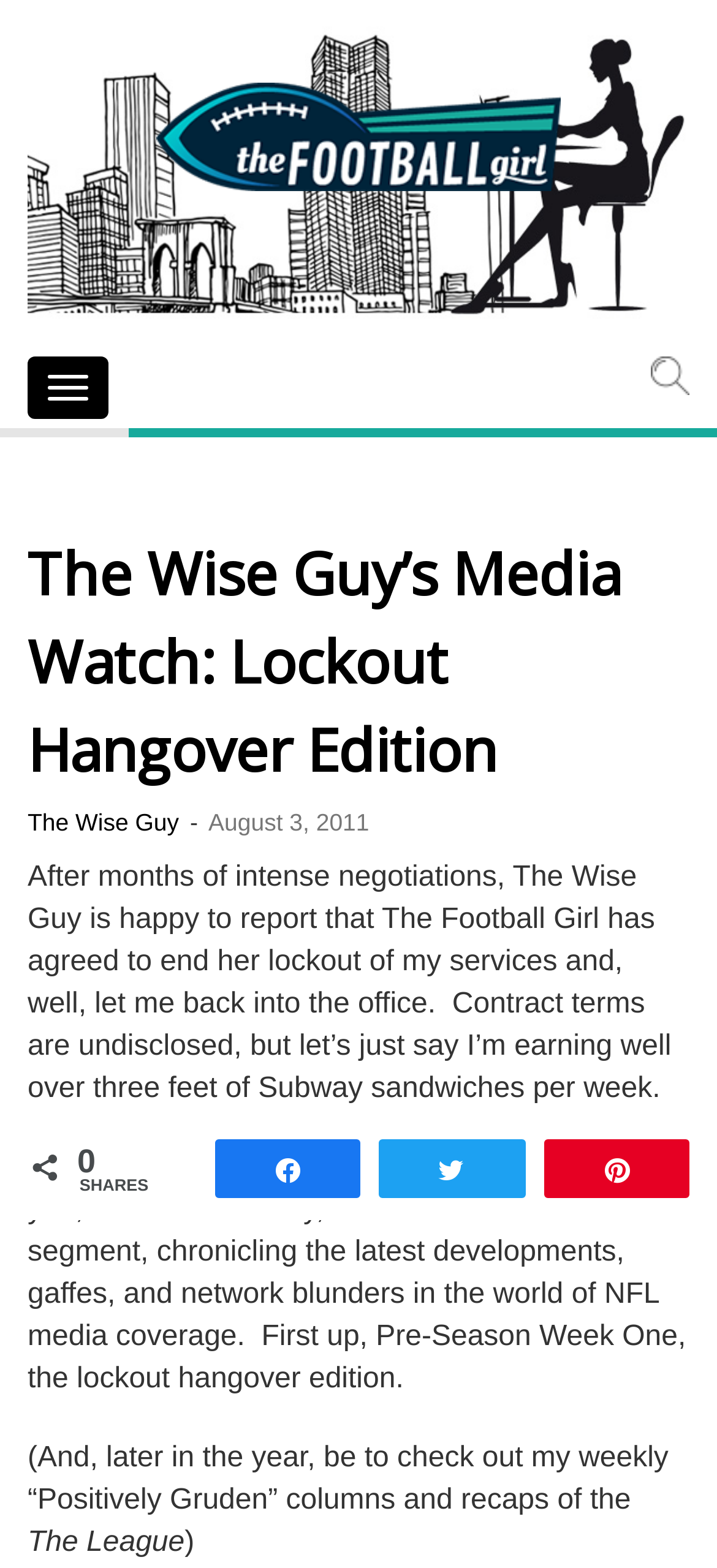Using the element description: "alt="The Football Girl"", determine the bounding box coordinates. The coordinates should be in the format [left, top, right, bottom], with values between 0 and 1.

[0.218, 0.053, 0.782, 0.121]